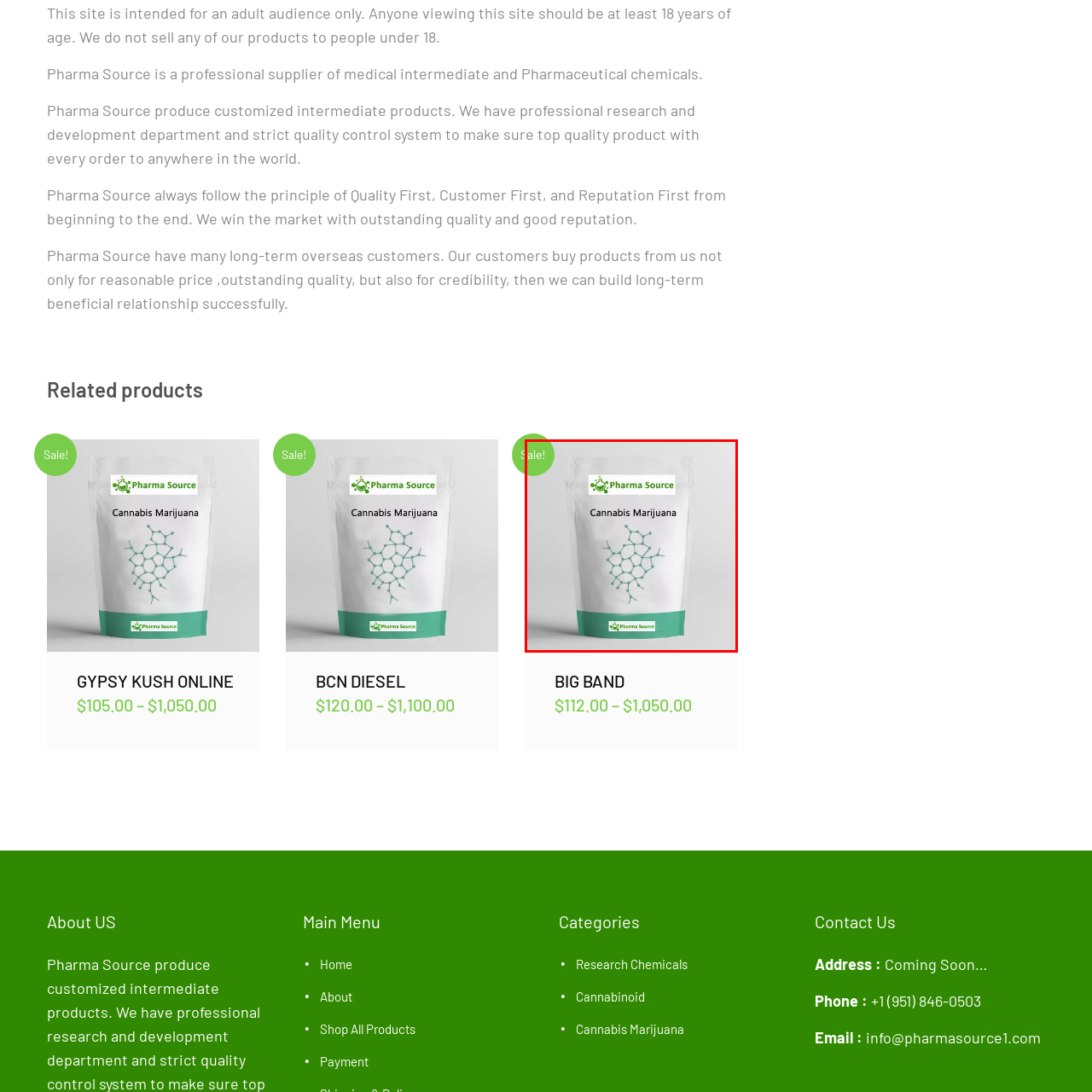Pay attention to the red boxed area, What is the brand name displayed on the package? Provide a one-word or short phrase response.

Pharma Source